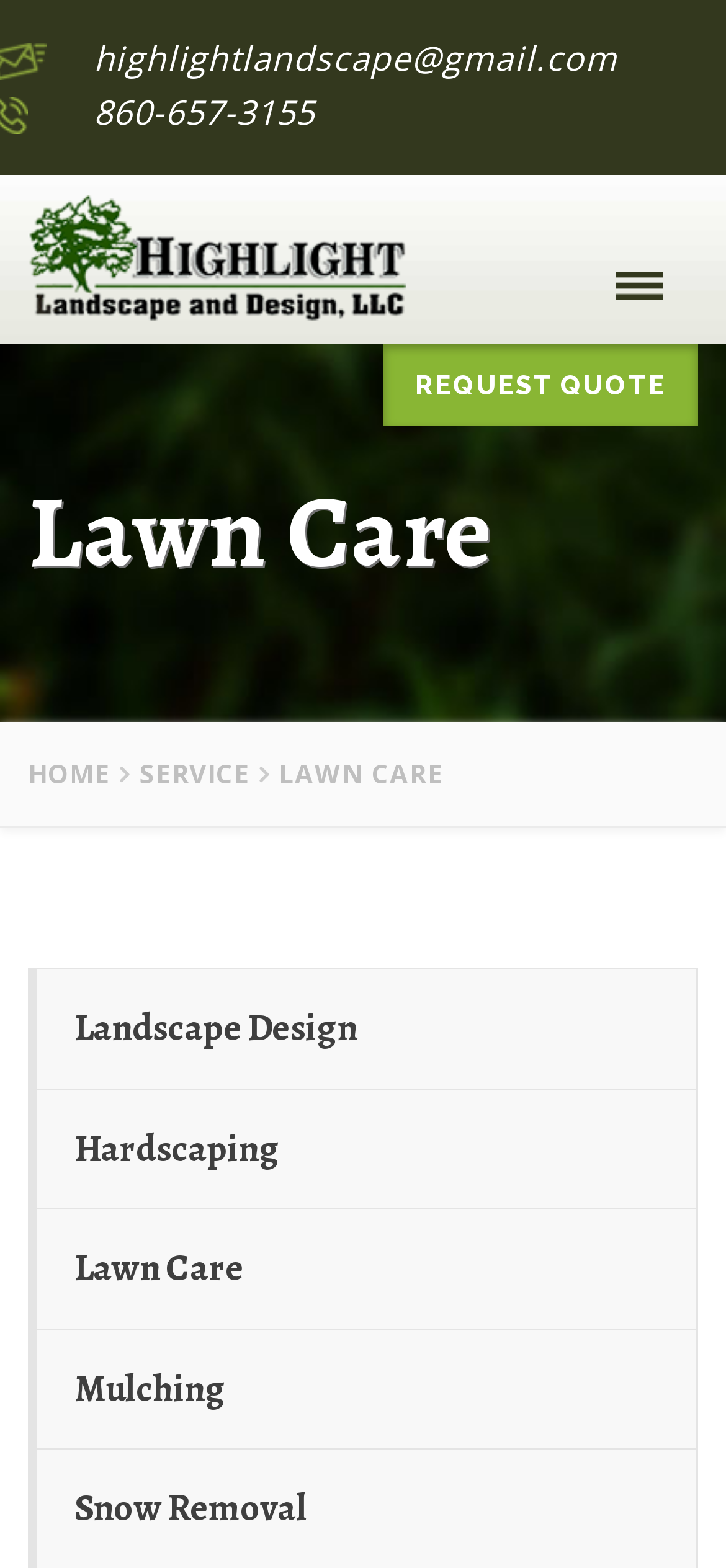Identify the bounding box coordinates of the section that should be clicked to achieve the task described: "Click the email link".

[0.129, 0.023, 0.851, 0.051]